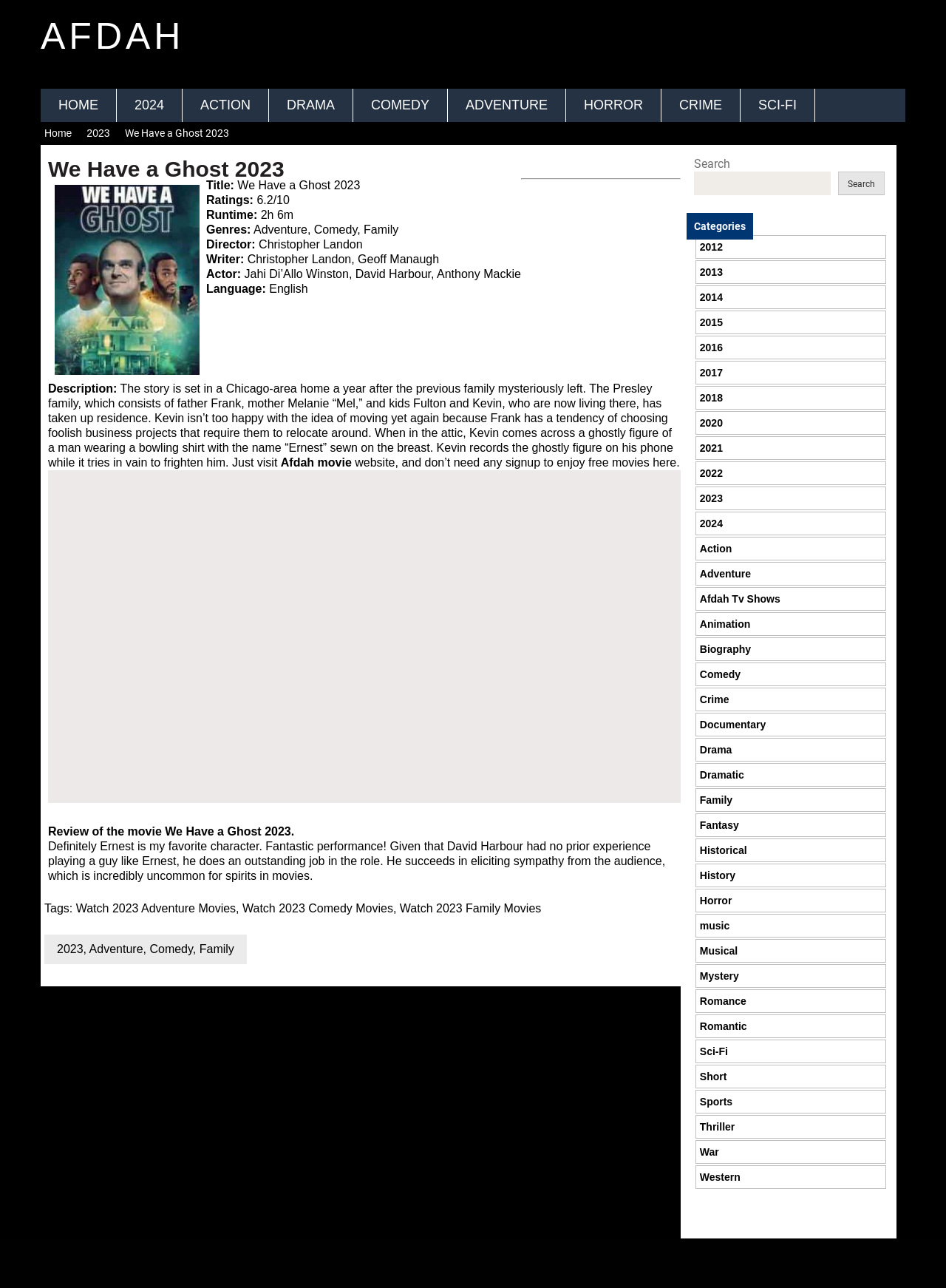Answer the following query concisely with a single word or phrase:
Who is the director of the movie?

Christopher Landon